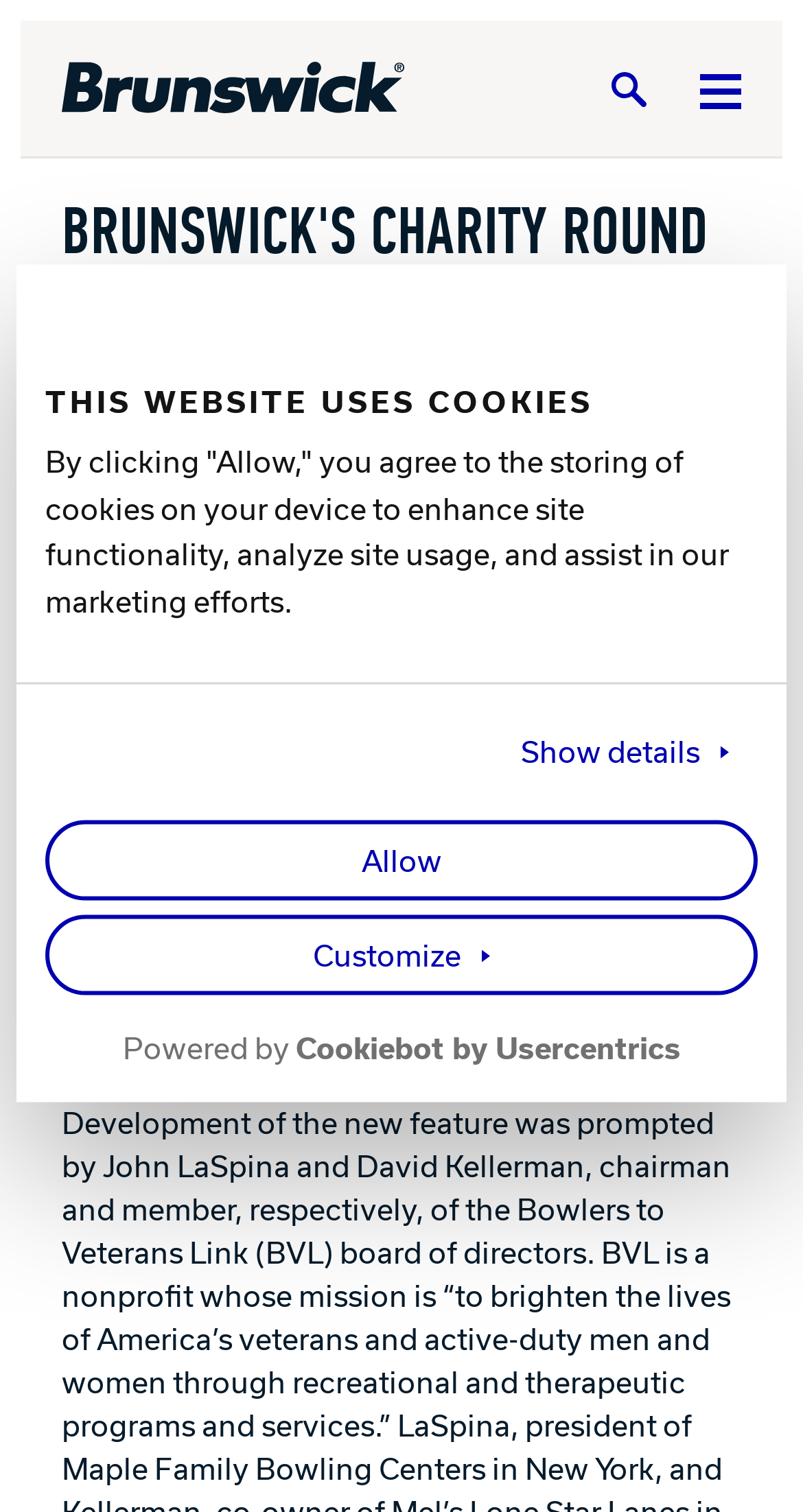Find the bounding box coordinates of the element to click in order to complete the given instruction: "Visit Brunswick Bowling website."

[0.077, 0.041, 0.505, 0.076]